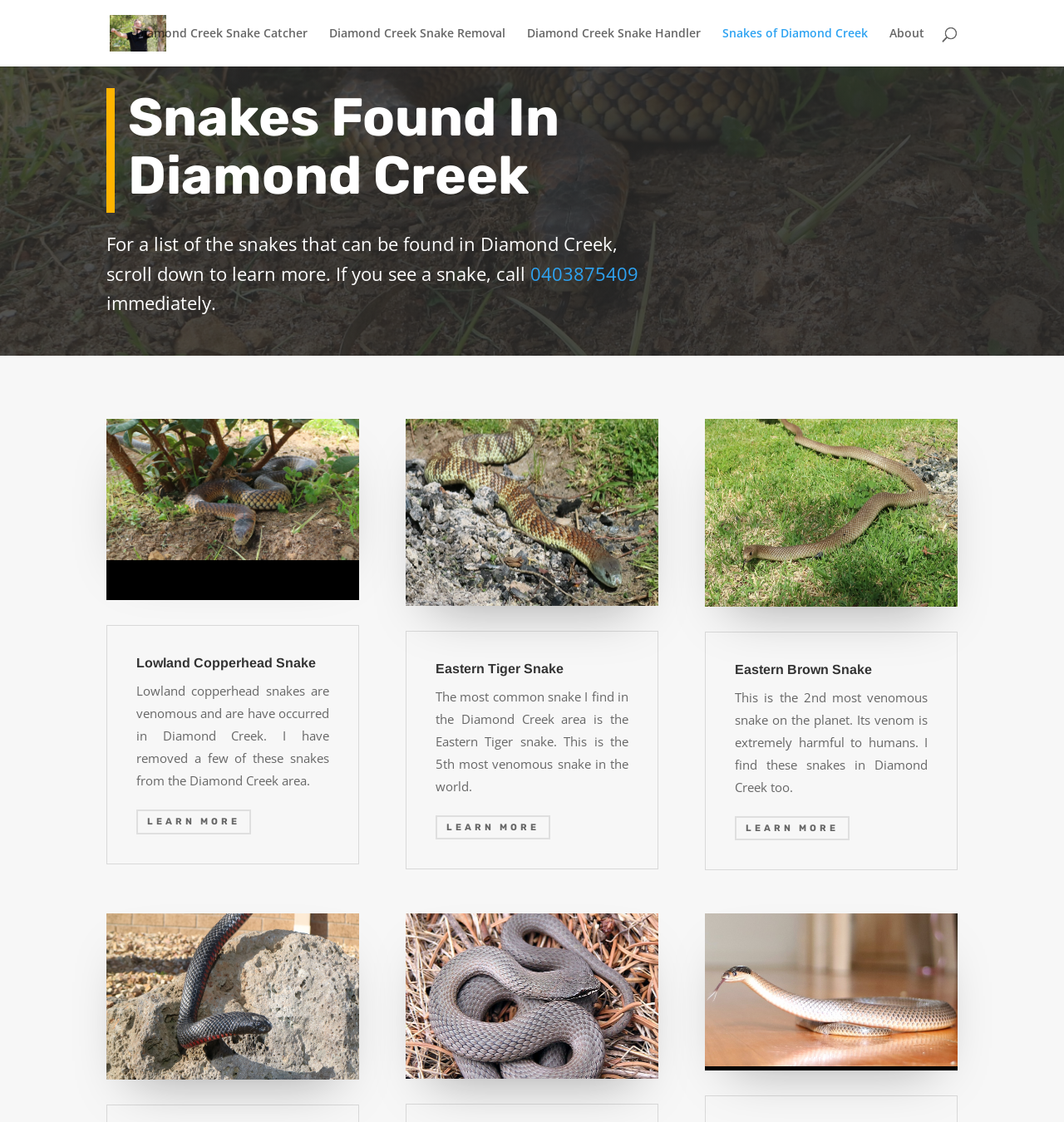Identify and provide the main heading of the webpage.

Snakes Found In Diamond Creek